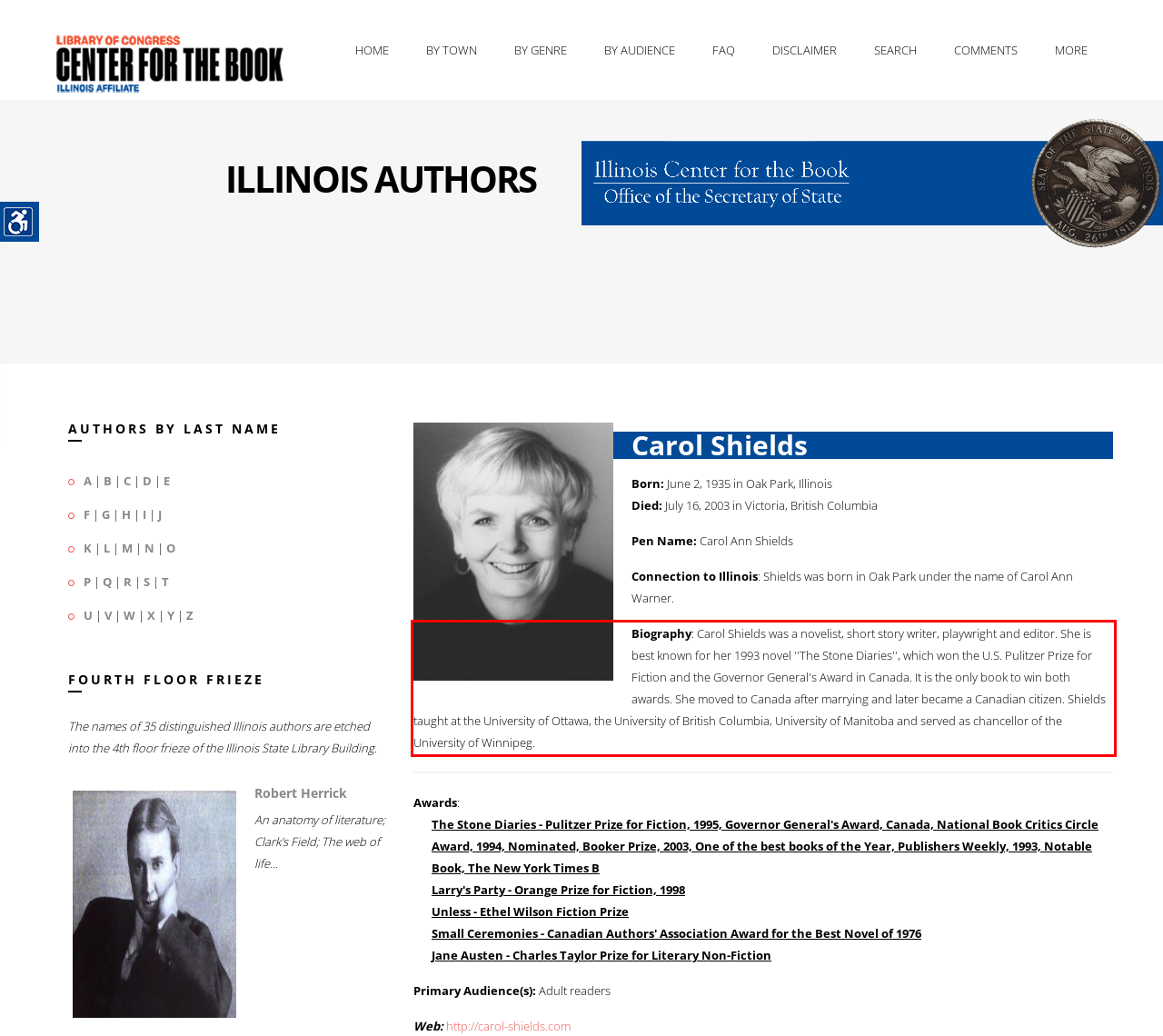With the given screenshot of a webpage, locate the red rectangle bounding box and extract the text content using OCR.

Biography: Carol Shields was a novelist, short story writer, playwright and editor. She is best known for her 1993 novel ''The Stone Diaries'', which won the U.S. Pulitzer Prize for Fiction and the Governor General's Award in Canada. It is the only book to win both awards. She moved to Canada after marrying and later became a Canadian citizen. Shields taught at the University of Ottawa, the University of British Columbia, University of Manitoba and served as chancellor of the University of Winnipeg.